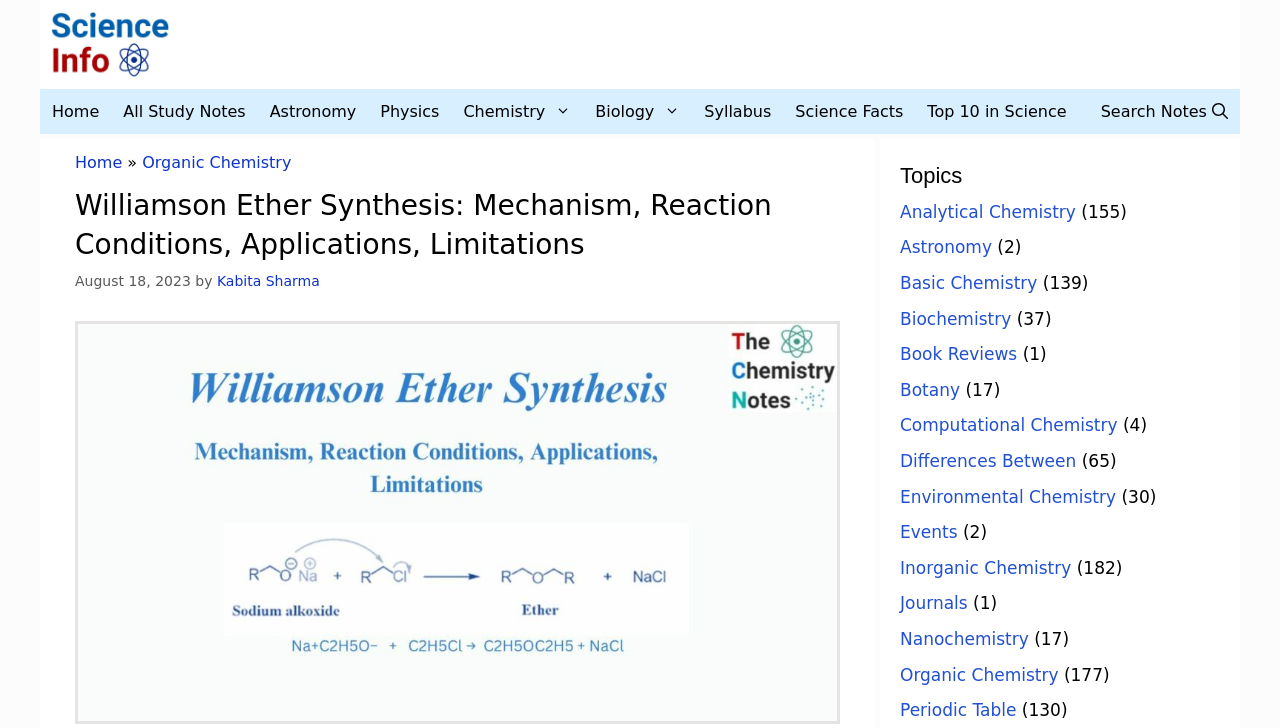Pinpoint the bounding box coordinates of the area that should be clicked to complete the following instruction: "Open the 'Science Facts' page". The coordinates must be given as four float numbers between 0 and 1, i.e., [left, top, right, bottom].

[0.612, 0.122, 0.715, 0.184]